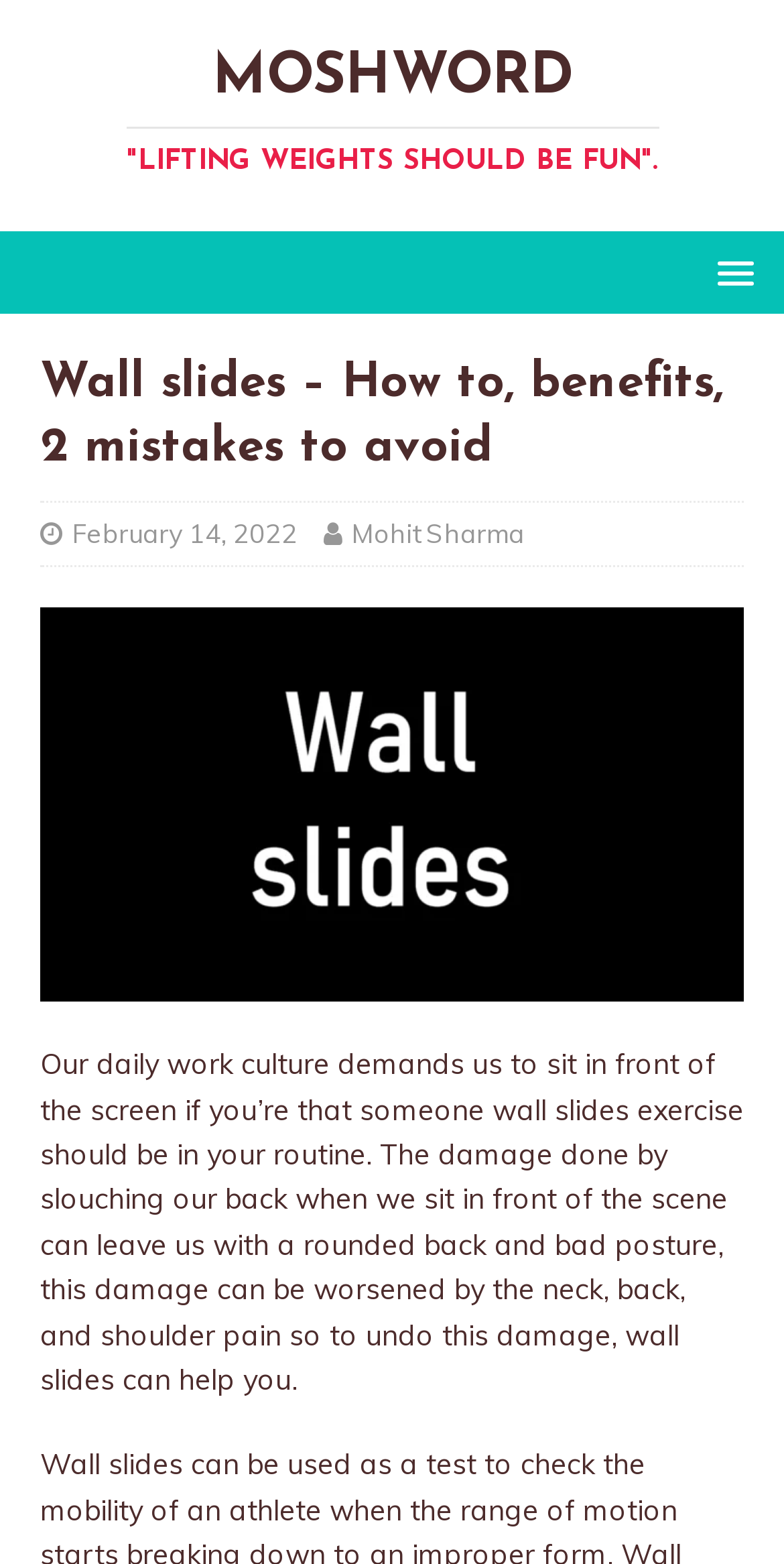What is the topic of the article?
Refer to the image and provide a concise answer in one word or phrase.

Wall slides